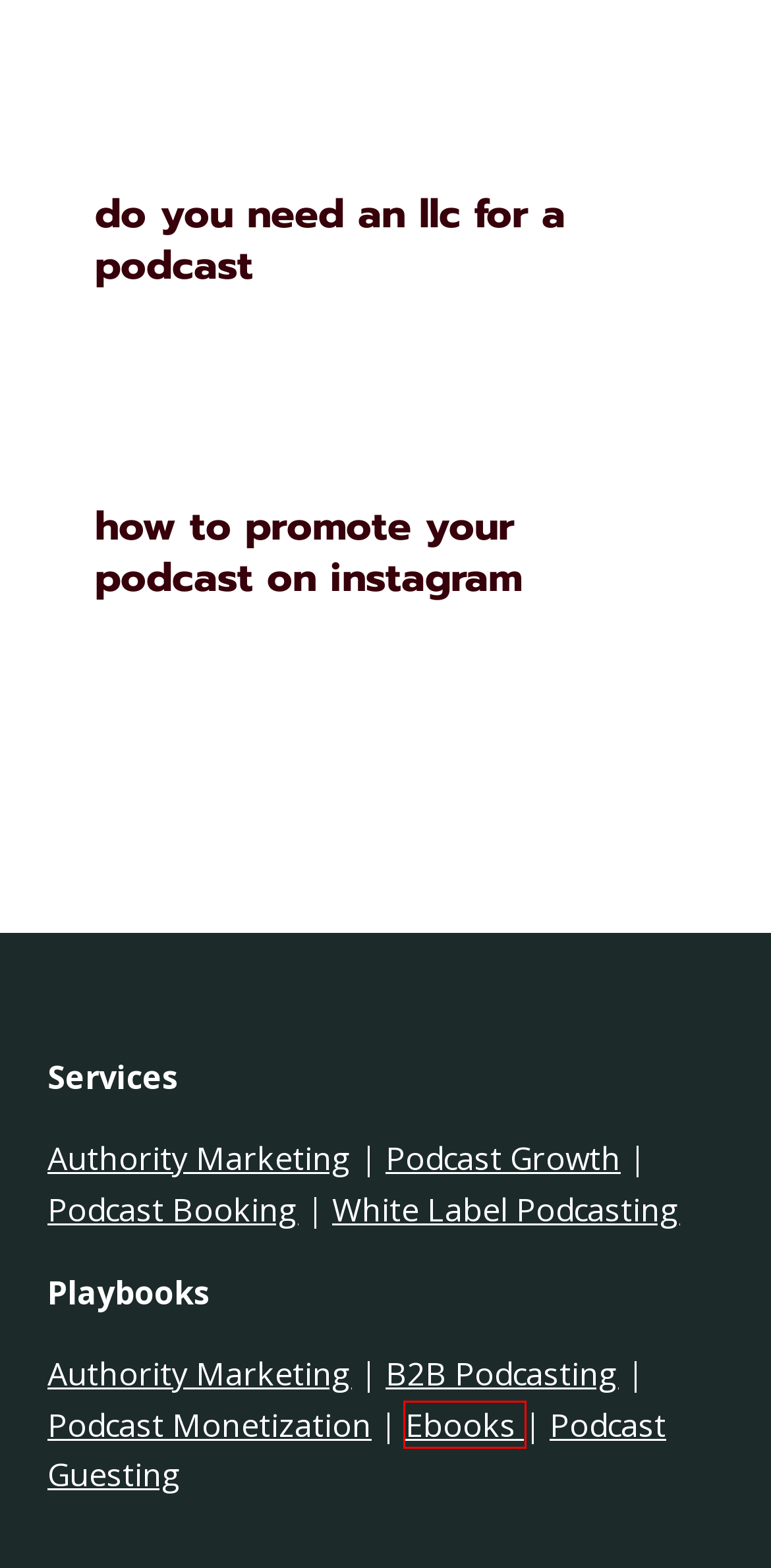Given a webpage screenshot with a red bounding box around a particular element, identify the best description of the new webpage that will appear after clicking on the element inside the red bounding box. Here are the candidates:
A. Podcast Monetization - Podcasting Business Guides - Call For Content
B. Podcast Editing & Production - Podcasting Business Guides - Call For Content
C. Podcast Guest Booking - Podcasting Business Guides - Call For Content
D. how to promote your podcast on instagram - Podcasting Business Guides - Call For Content
E. do you need an llc for a podcast - Podcasting Business Guides - Call For Content
F. Authority Marketing Playbook - Podcasting Business Guides - Call For Content
G. eBook Playbook - Podcasting Business Guides - Call For Content
H. Home - Podcasting Business Guides - Call For Content

G